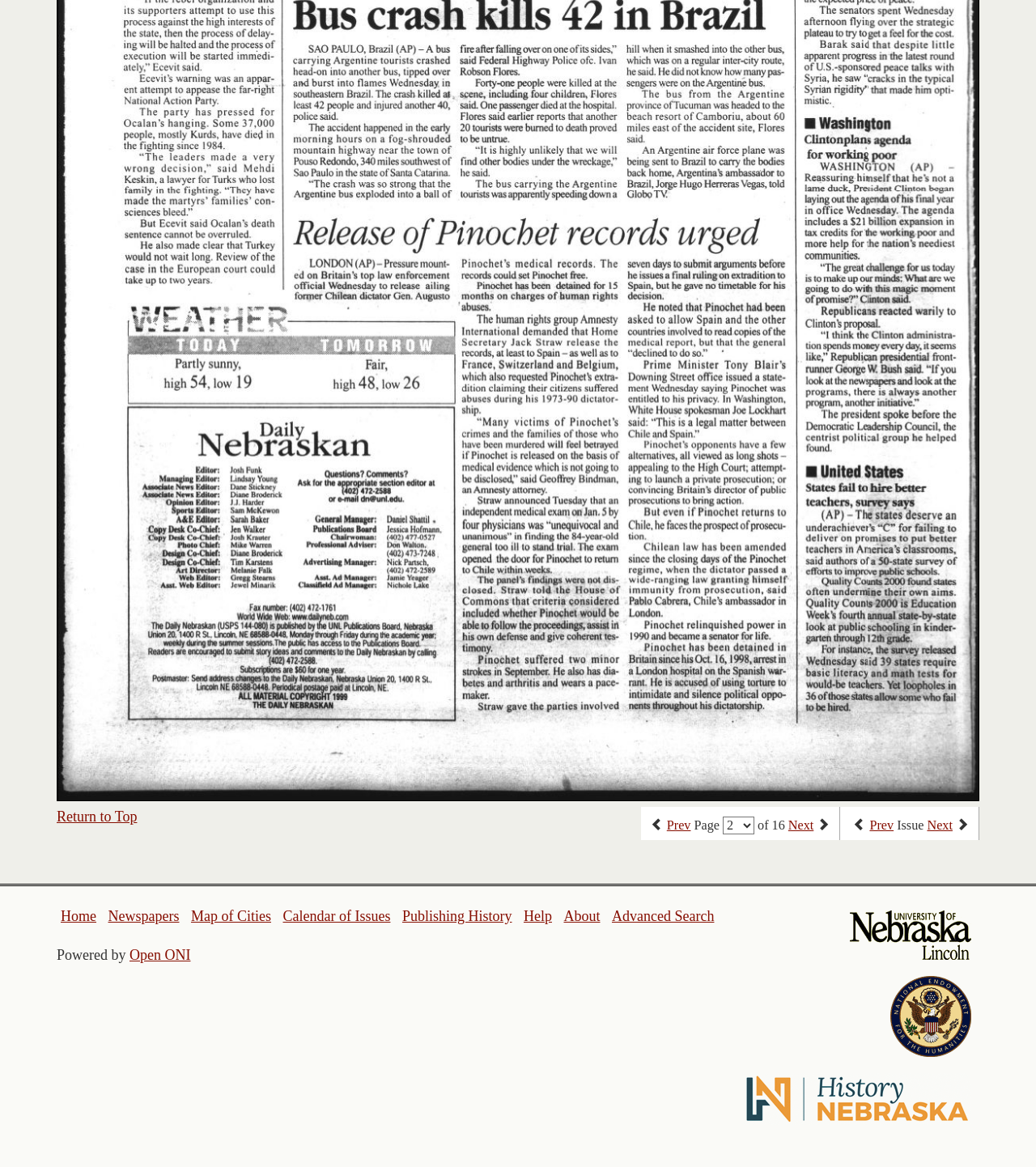Please locate the bounding box coordinates of the element's region that needs to be clicked to follow the instruction: "go to previous page". The bounding box coordinates should be provided as four float numbers between 0 and 1, i.e., [left, top, right, bottom].

[0.644, 0.701, 0.667, 0.714]